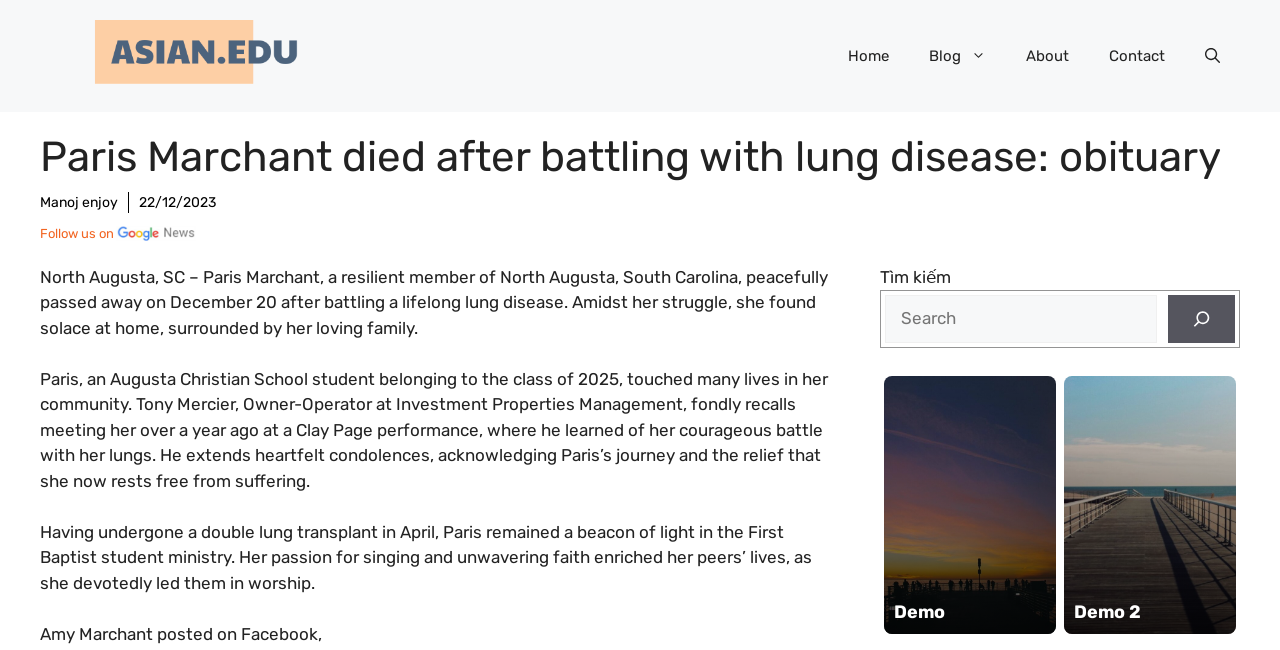What was Paris's passion?
Use the screenshot to answer the question with a single word or phrase.

Singing